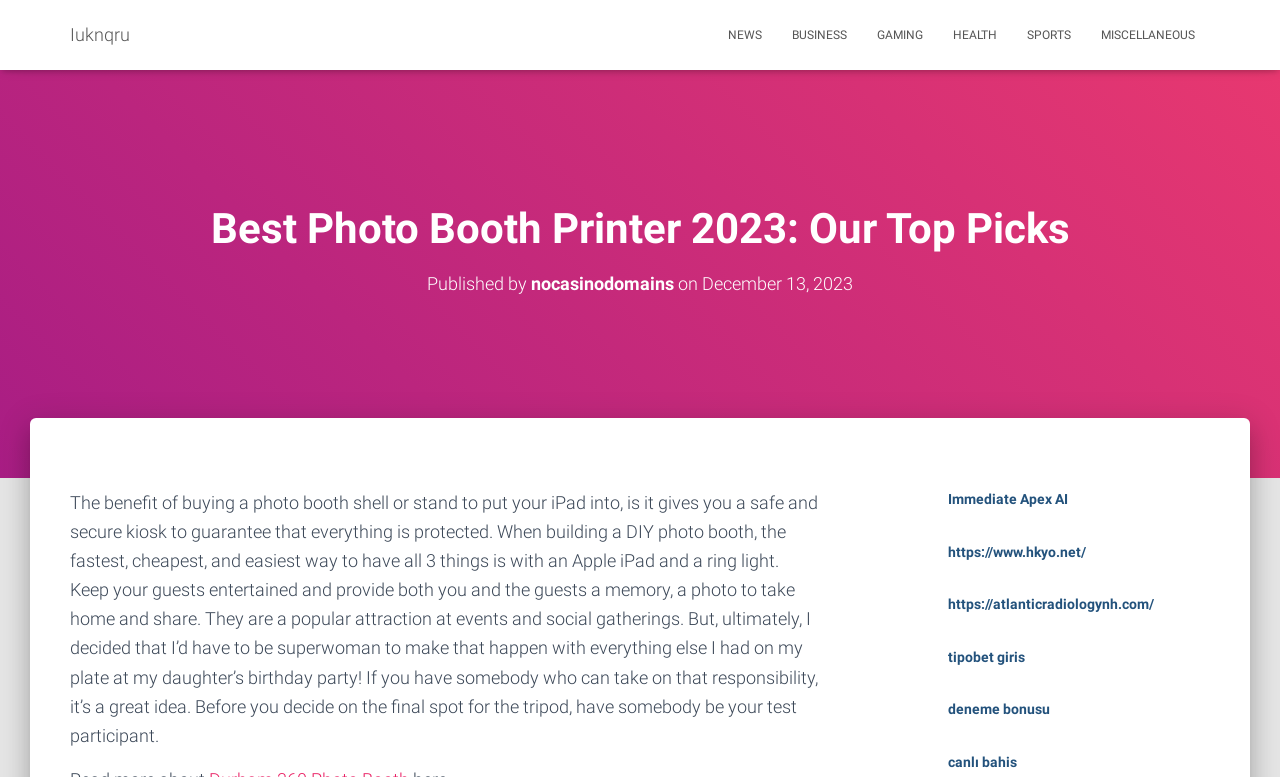Carefully observe the image and respond to the question with a detailed answer:
What is the date of publication of the article?

The webpage mentions that the article was published by nocasinodomains on December 13, 2023.